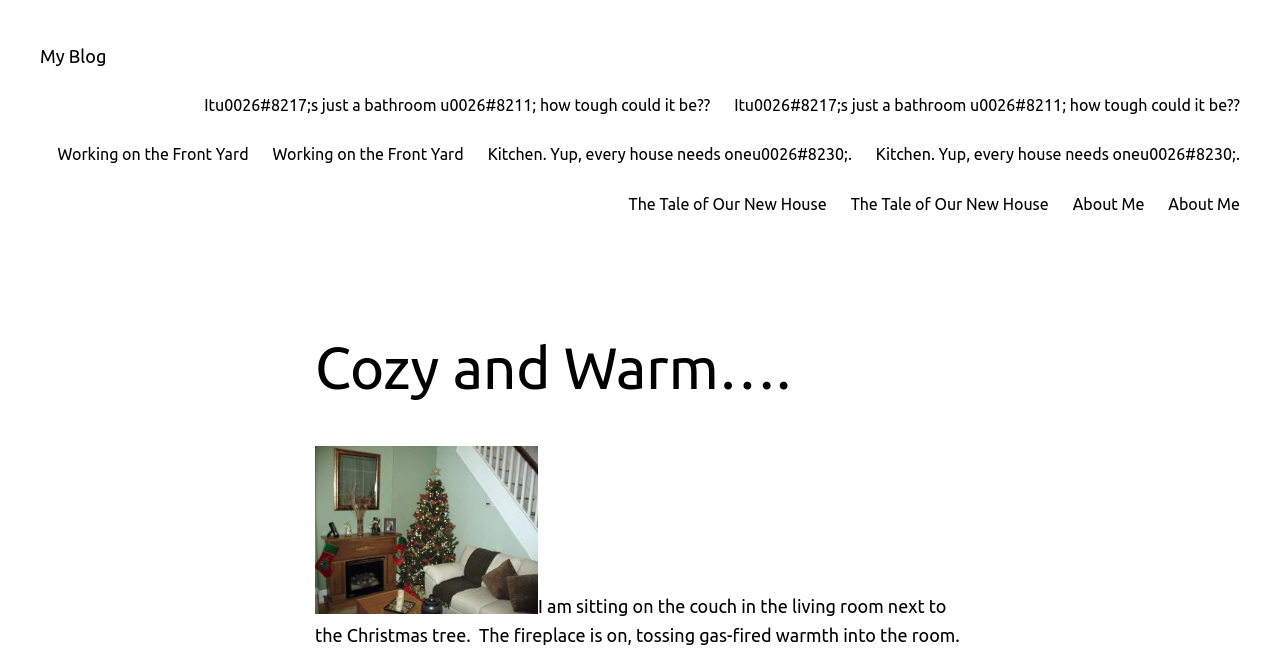What is the headline of the webpage?

Cozy and Warm….